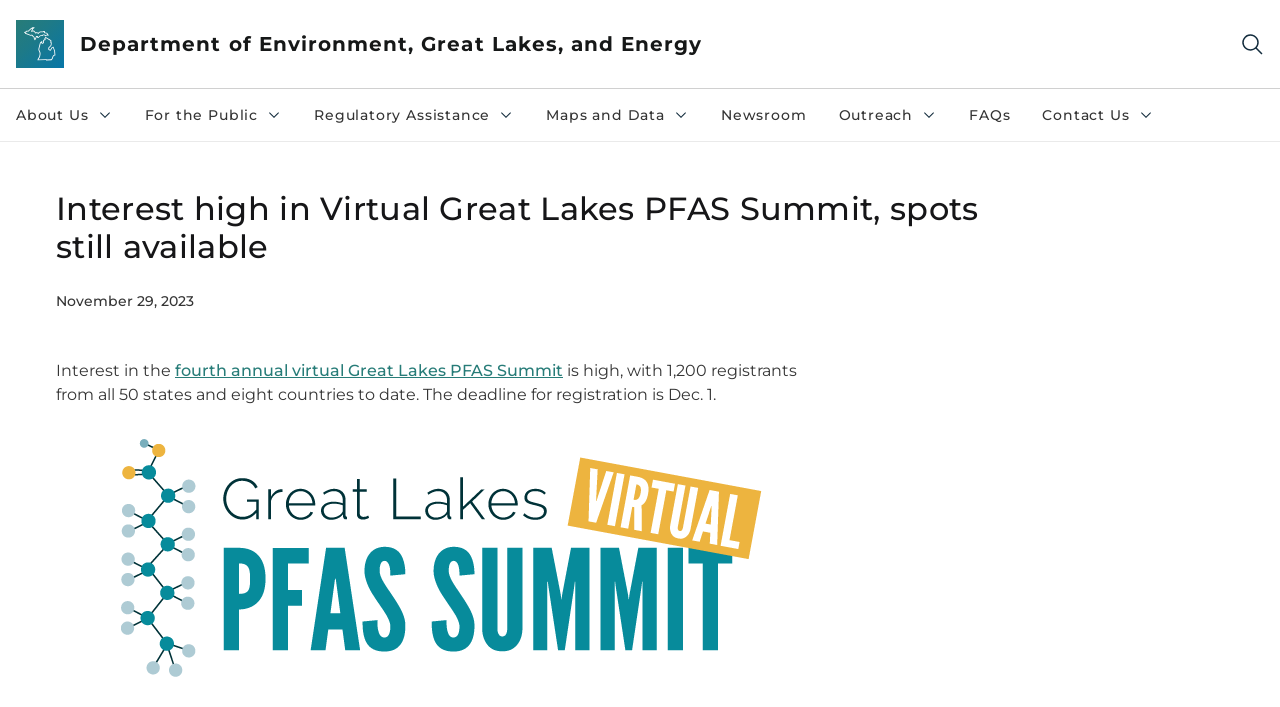Find the bounding box coordinates of the clickable area required to complete the following action: "Click the Michigan Header Logo".

[0.012, 0.028, 0.05, 0.096]